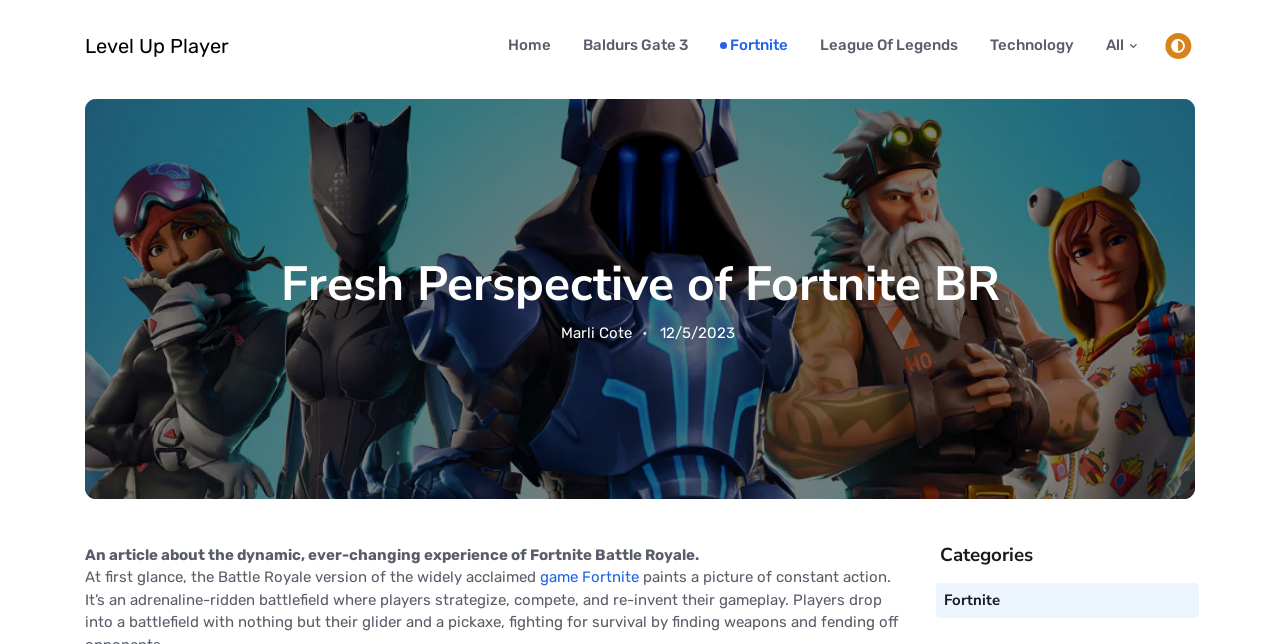Please provide a detailed answer to the question below by examining the image:
How many main menu items are there?

I found the answer by counting the number of link elements with the hasPopup property set to menu, which are 'Home', 'Baldurs Gate 3', 'Fortnite', 'League Of Legends', 'Technology', and 'All'.